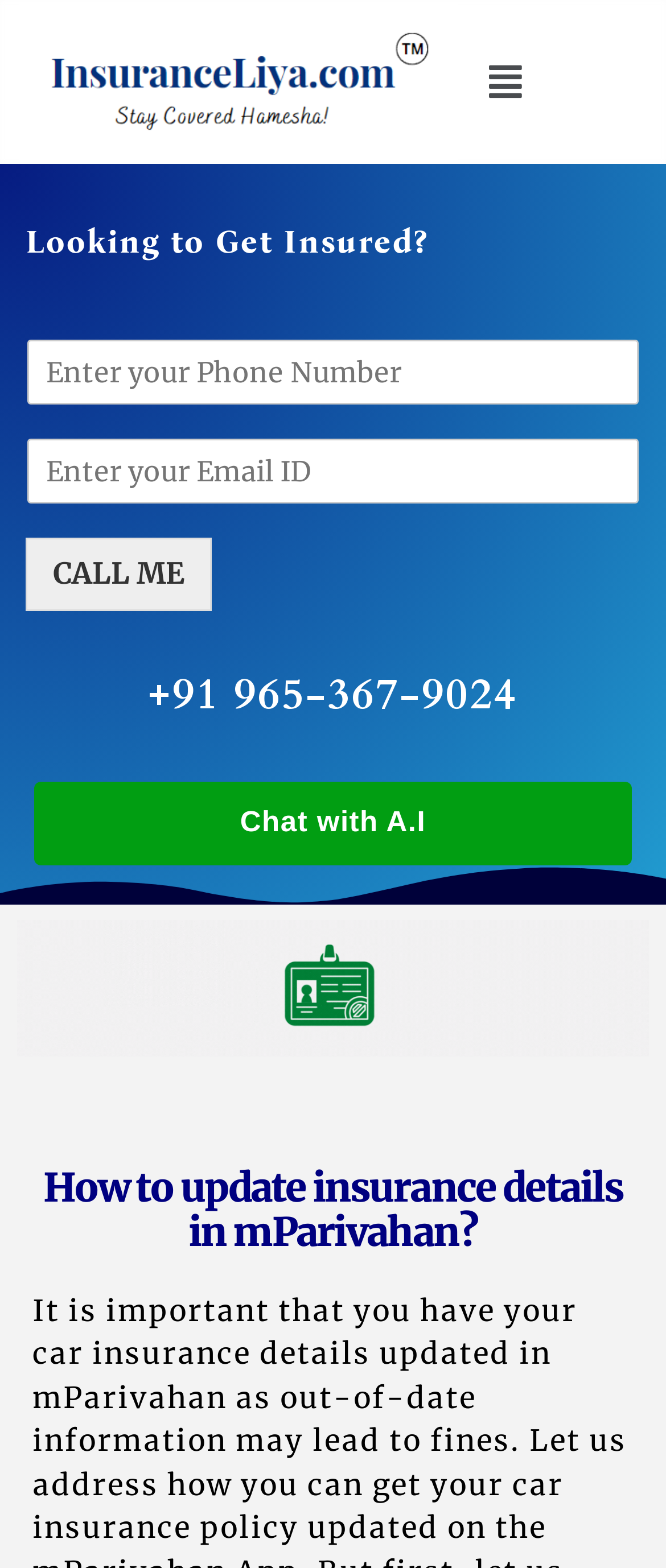Answer the question with a single word or phrase: 
What is the topic of the webpage?

Updating insurance details